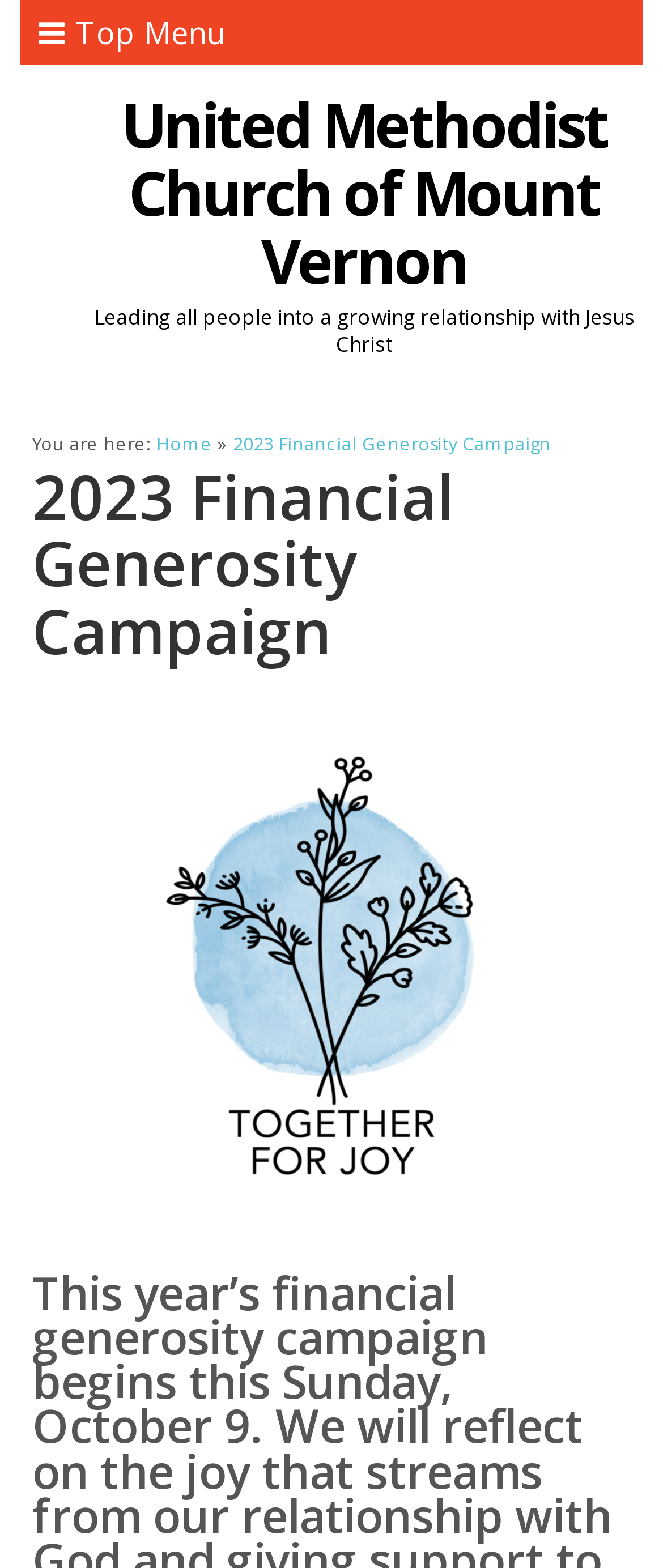What is the name of the church?
Can you offer a detailed and complete answer to this question?

I found the answer by looking at the link element with the text 'United Methodist Church of Mount Vernon' which is likely to be the name of the church.